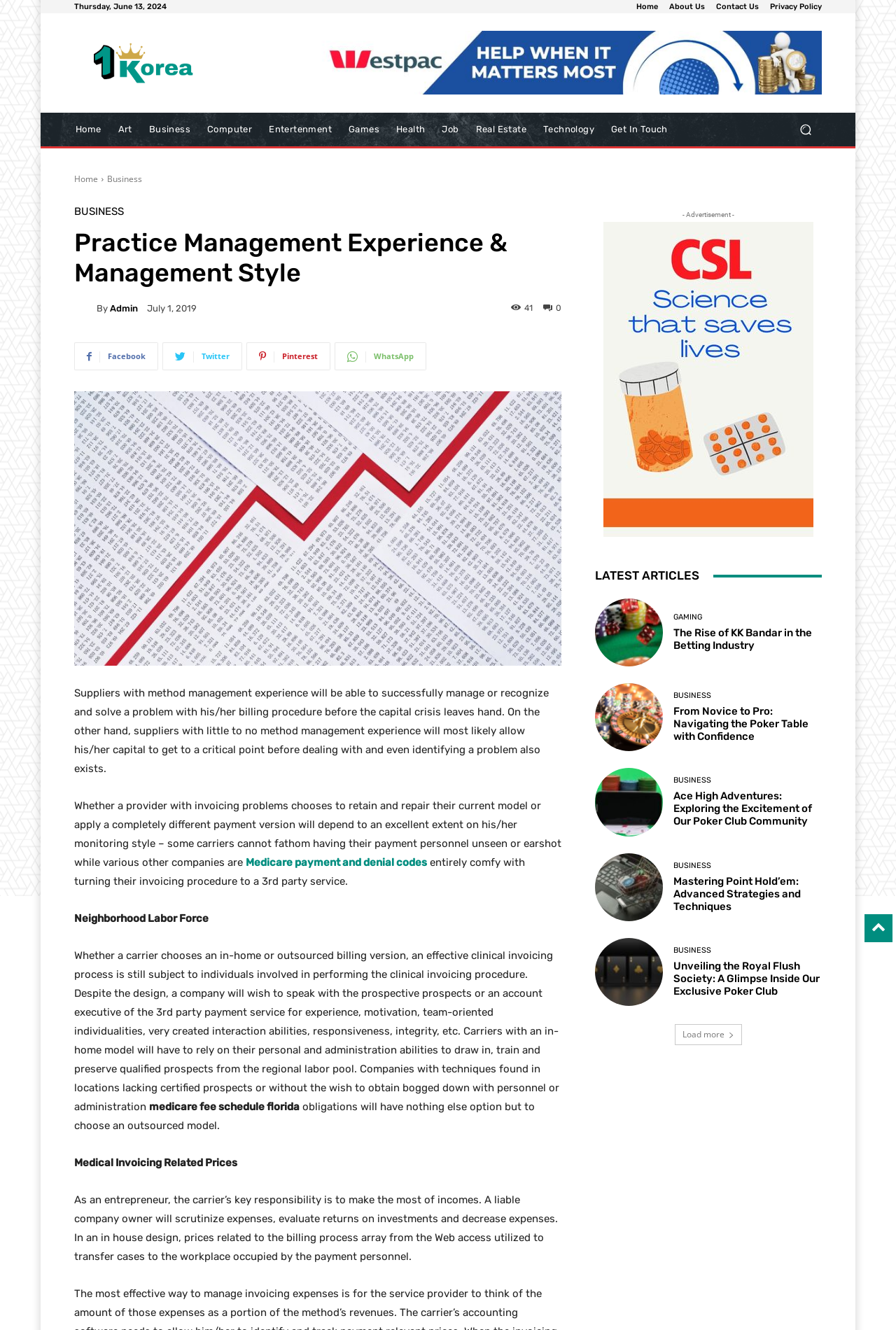Provide a comprehensive caption for the webpage.

This webpage appears to be a blog or article page focused on practice management experience and management style in the context of medical billing. 

At the top of the page, there is a date "Thursday, June 13, 2024" and a navigation menu with links to "Home", "About Us", "Contact Us", and "Privacy Policy". Below this, there is a logo and a search bar. 

On the left side of the page, there is a vertical menu with links to various categories such as "Art", "Business", "Computer", and others. 

The main content of the page is divided into several sections. The first section has a heading "Practice Management Experience & Management Style" and discusses the importance of method management experience in medical billing. 

Below this, there are several paragraphs of text that elaborate on this topic, including the role of suppliers, the importance of monitoring style, and the pros and cons of in-house versus outsourced billing models. 

The page also features several links to related articles, including "Medicare payment and denial codes", "Neighborhood Labor Force", and "Medical Invoicing Related Prices". 

In the lower section of the page, there is a heading "LATEST ARTICLES" and a list of links to recent articles, including "The Rise of KK Bandar in the Betting Industry", "From Novice to Pro: Navigating the Poker Table with Confidence", and others. Each article has a heading and a brief summary. 

Finally, at the bottom of the page, there is a "Load more" button to load additional articles.